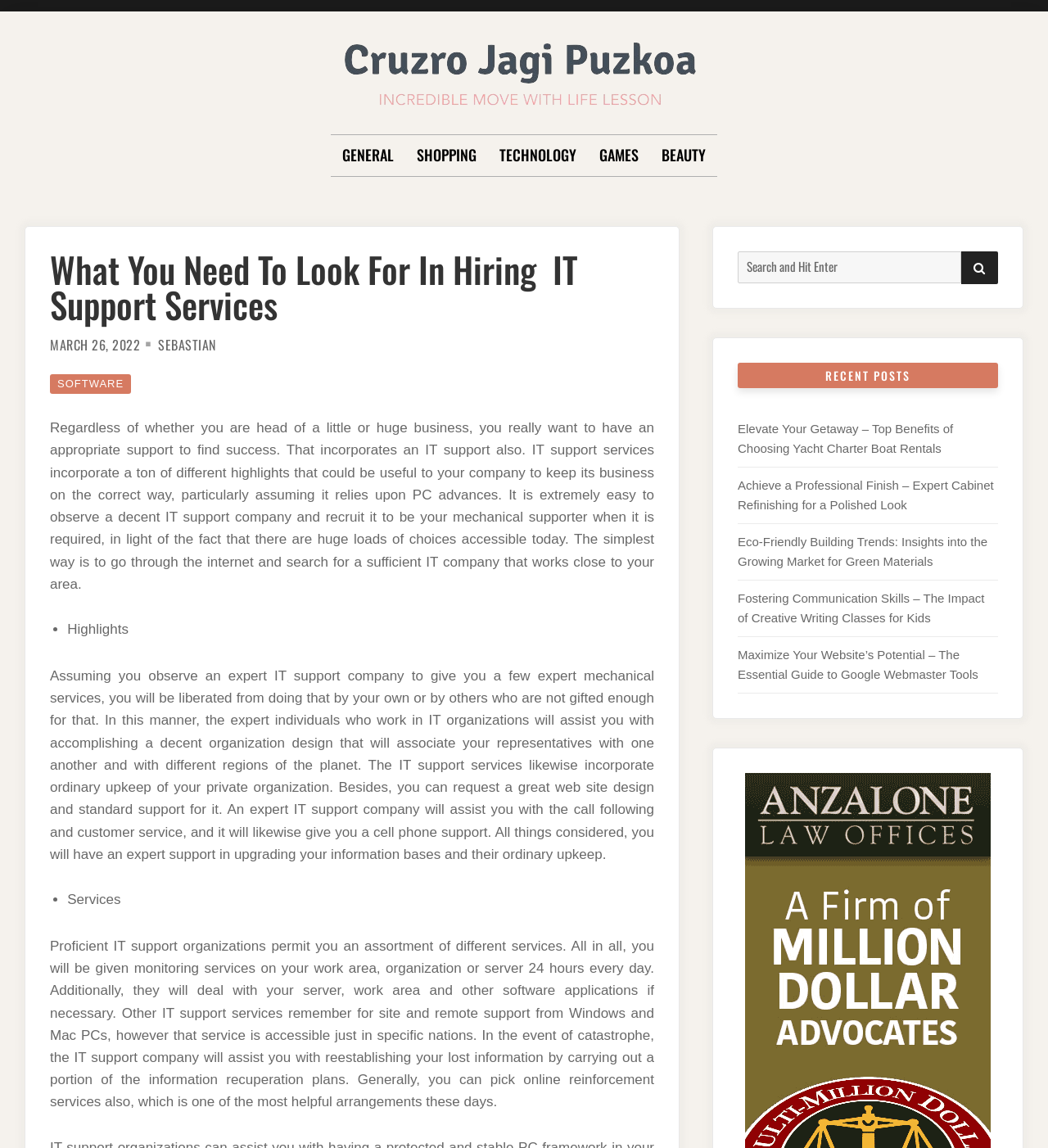Please specify the bounding box coordinates in the format (top-left x, top-left y, bottom-right x, bottom-right y), with all values as floating point numbers between 0 and 1. Identify the bounding box of the UI element described by: alt="Cruzro Jagi Puzkoa"

[0.319, 0.024, 0.681, 0.103]